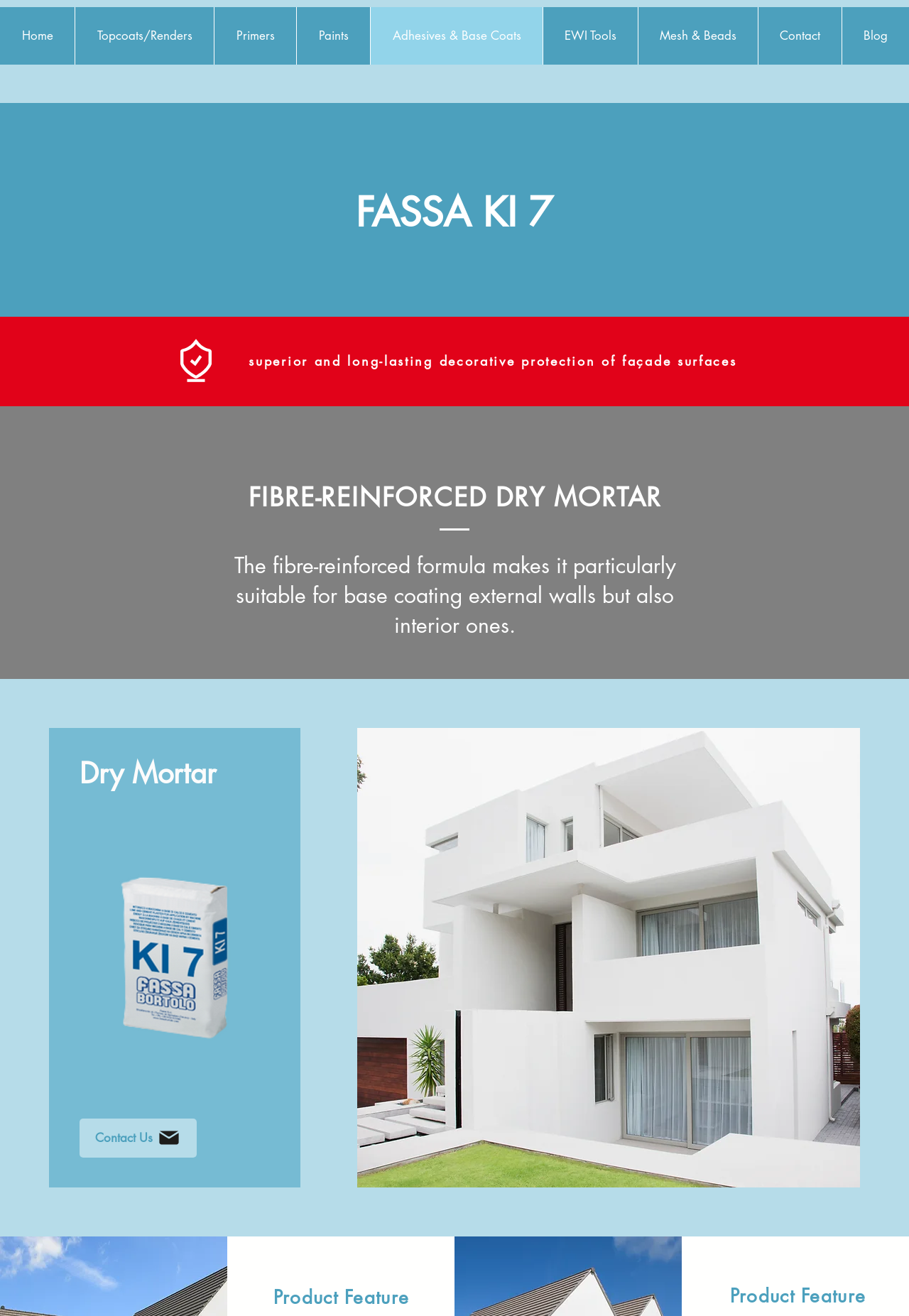Give a detailed account of the webpage.

The webpage is about FASSA KI 7, a water-repellent fibre-reinforced lime/cement base coat plaster for internal and external application. At the top right corner, there is a cart button with 0 items. Next to it, there is a search bar with a magnifying glass icon. 

Below the search bar, there is a navigation menu with links to different sections of the website, including Home, Topcoats/Renders, Primers, Paints, Adhesives & Base Coats, EWI Tools, Mesh & Beads, Contact, and Blog. 

The main content of the webpage is divided into sections. The first section has a heading "FASSA KI 7" and a brief description of the product, stating that it provides superior and long-lasting decorative protection of façade surfaces. 

The second section has a heading "FIBRE-REINFORCED DRY MORTAR" and a paragraph explaining the benefits of the fibre-reinforced formula, making it suitable for base coating external and internal walls. 

On the left side of the second section, there is an image of a product, and on the right side, there is another image of a modern white house. 

Below these sections, there are two calls-to-action, one with a heading "Dry Mortar" and a link to "Contact Us", and another with a heading "Product Feature" and a similar link.